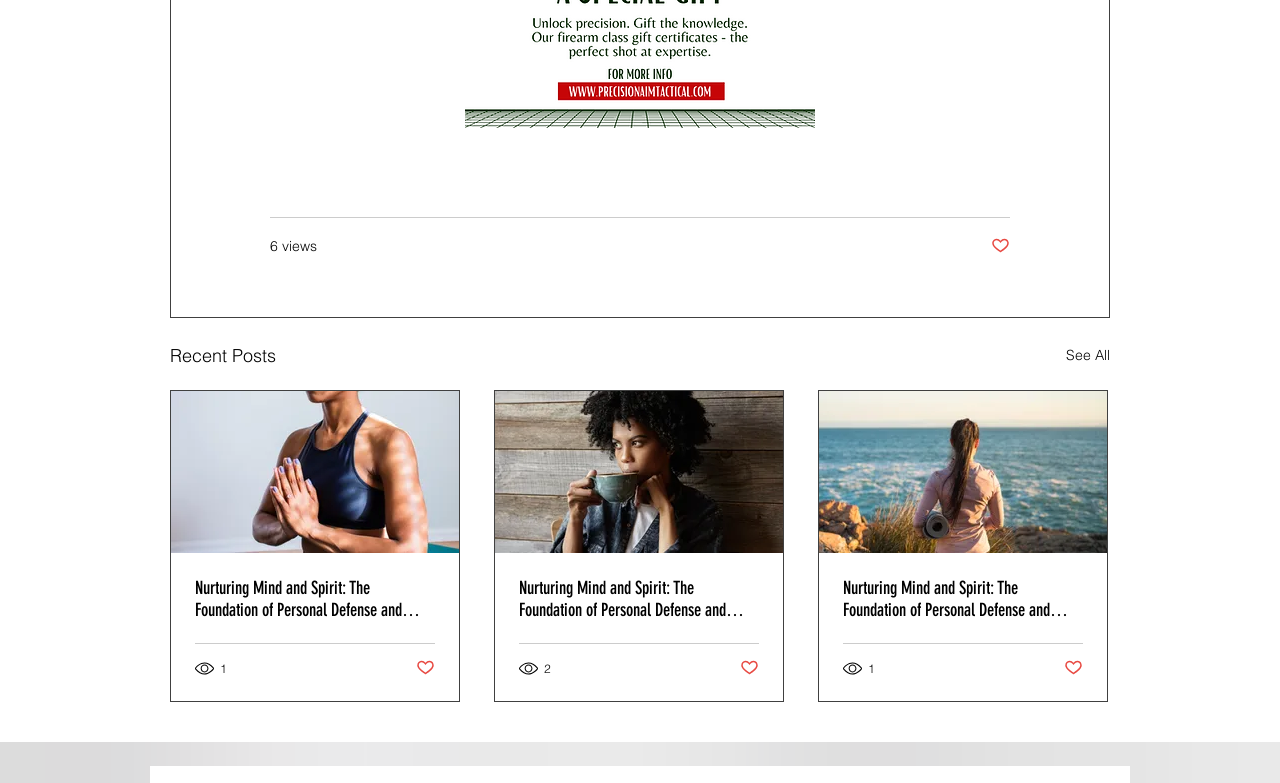Provide the bounding box coordinates of the HTML element described as: "6 views". The bounding box coordinates should be four float numbers between 0 and 1, i.e., [left, top, right, bottom].

[0.211, 0.302, 0.248, 0.329]